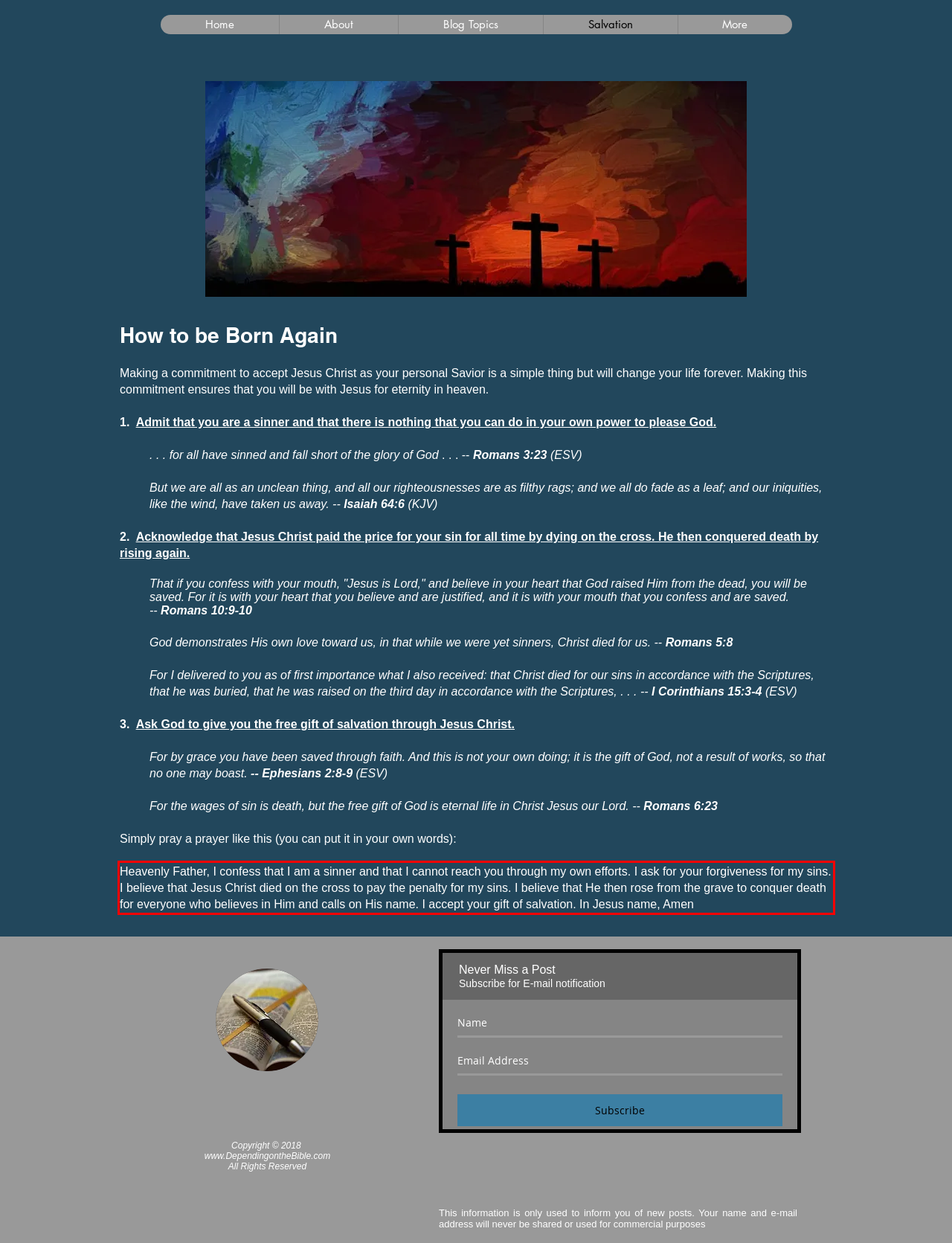Within the screenshot of the webpage, there is a red rectangle. Please recognize and generate the text content inside this red bounding box.

Heavenly Father, I confess that I am a sinner and that I cannot reach you through my own efforts. I ask for your forgiveness for my sins. I believe that Jesus Christ died on the cross to pay the penalty for my sins. I believe that He then rose from the grave to conquer death for everyone who believes in Him and calls on His name. I accept your gift of salvation. In Jesus name, Amen